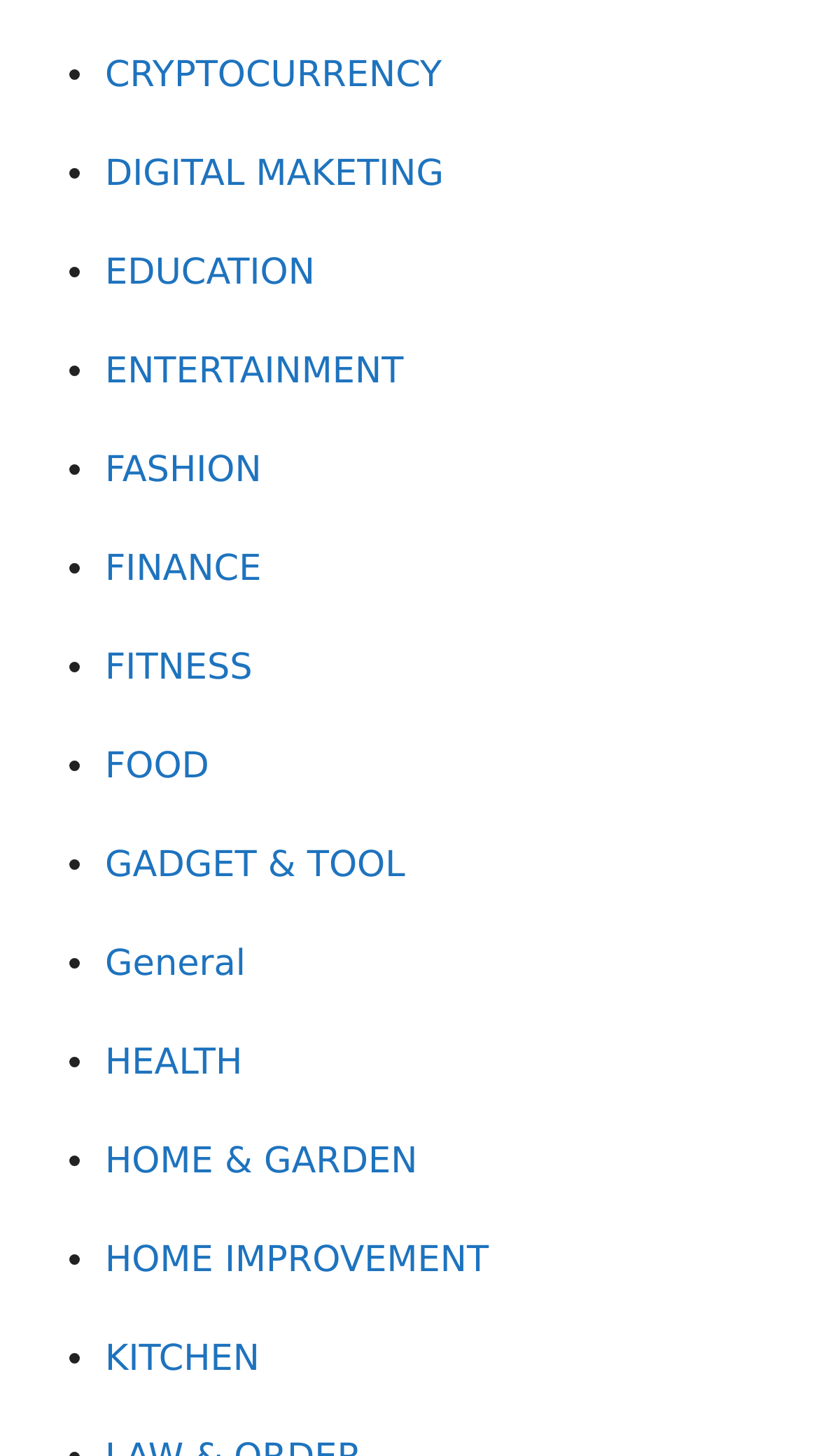Identify the bounding box coordinates of the part that should be clicked to carry out this instruction: "View the image of LG Team planting trees in Nairobi's Karura Forest".

None